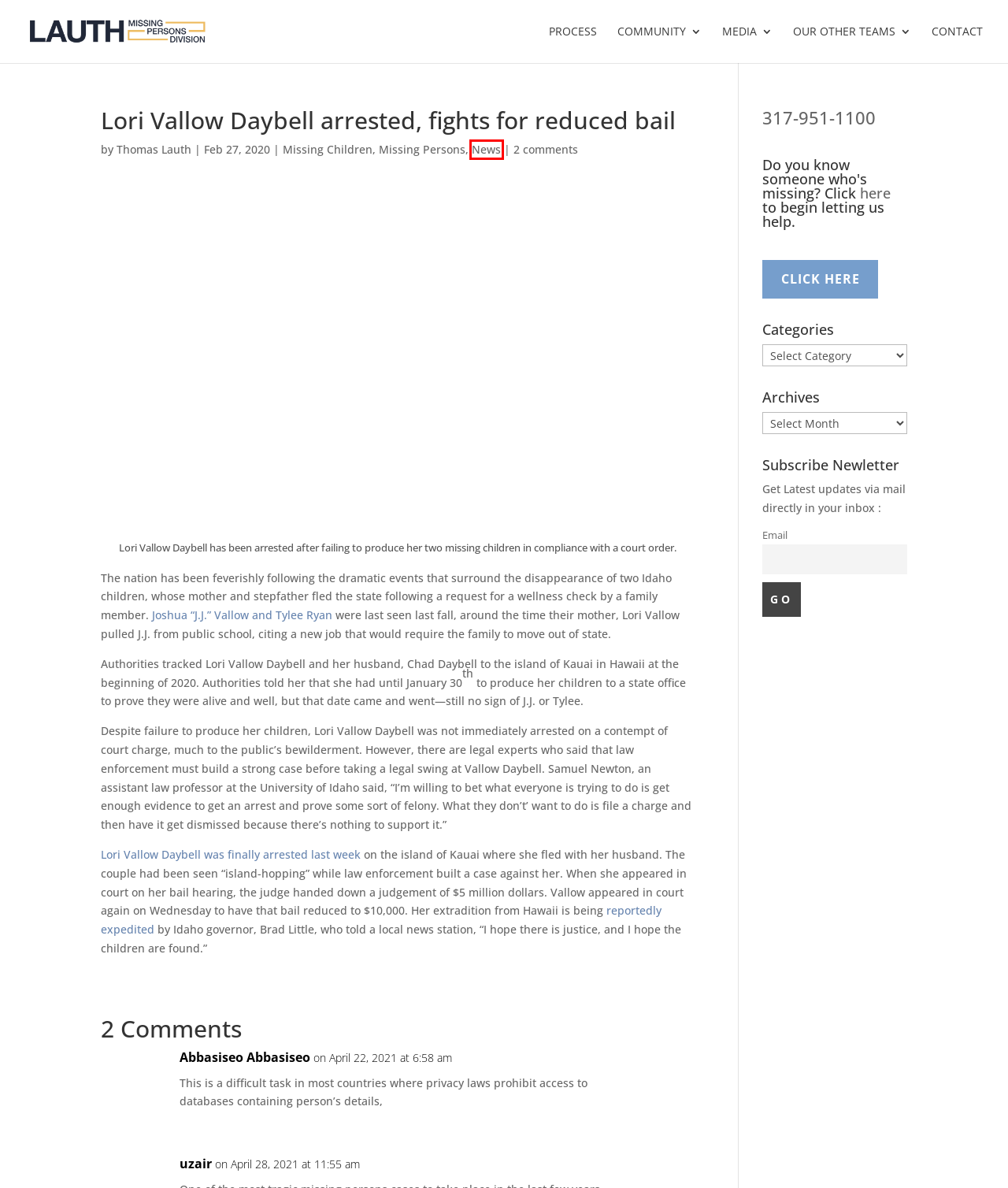Given a screenshot of a webpage with a red bounding box around a UI element, please identify the most appropriate webpage description that matches the new webpage after you click on the element. Here are the candidates:
A. Thomas Lauth | Lauth Missing Persons Investigator
B. J.J. Vallow & Tylee Ryan Still Missing, Mother Refuses to Produce Children
C. Lauth Investigations | Missing Person Investigator
D. Contact Thomas Lauth of Lauth Investigations International
E. Missing Persons Articles | Missing Persons Investigations
F. News Archives | Missing Persons Investigators | Lauth
G. Missing Children Archives | Missing Persons Investigators
H. How a Private Investigator Locates a Missing Person

F